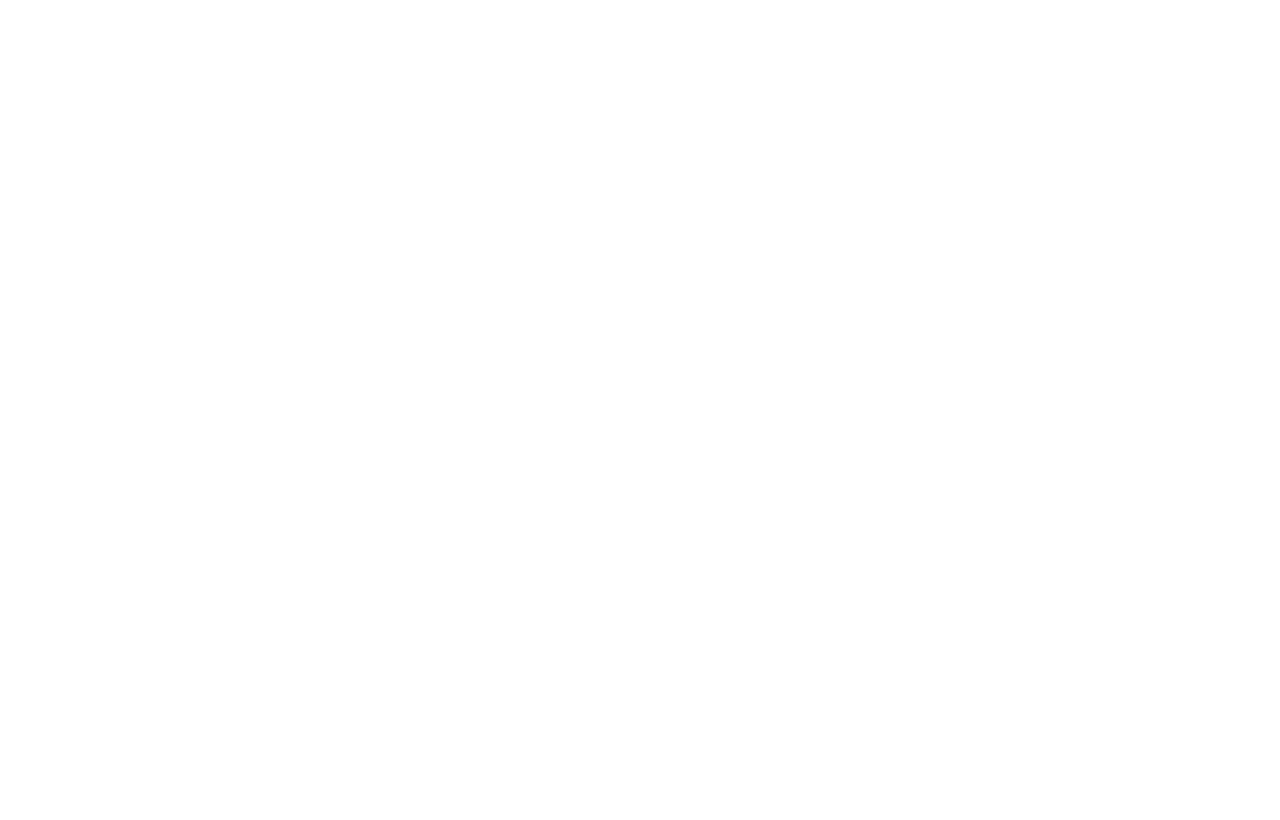What is the name of the person who wrote the testimonial?
Please give a detailed answer to the question using the information shown in the image.

I found the answer by looking at the heading element 'Rashim' which is located above the link 'www.instagram.com/rashim_07/' and the image 'Testimonials. Wedding on Koh Samui, Thailand'.